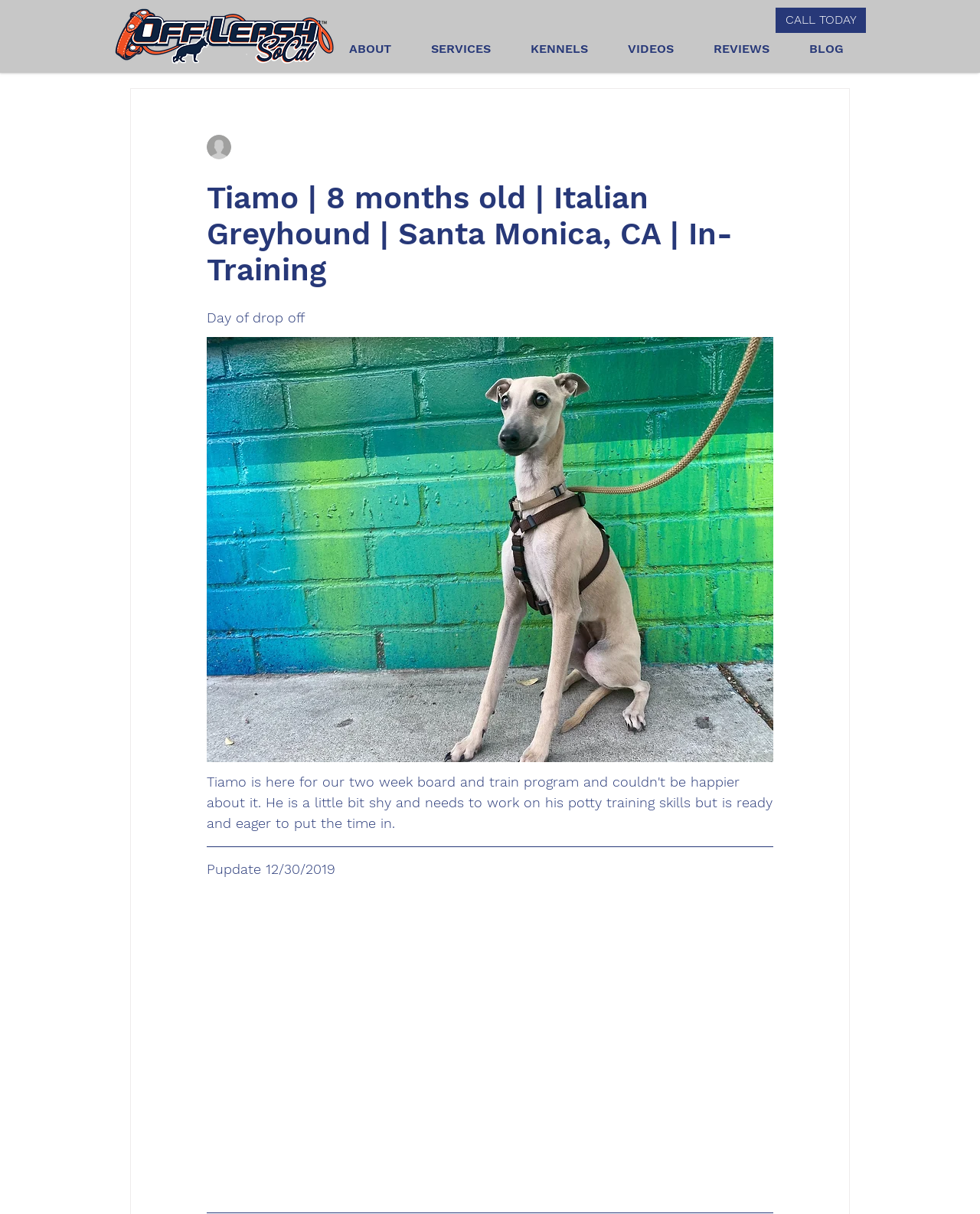What is the name of the dog?
Can you offer a detailed and complete answer to this question?

The name of the dog can be found in the heading element 'Tiamo | 8 months old | Italian Greyhound | Santa Monica, CA | In-Training' which is a child of the root element.